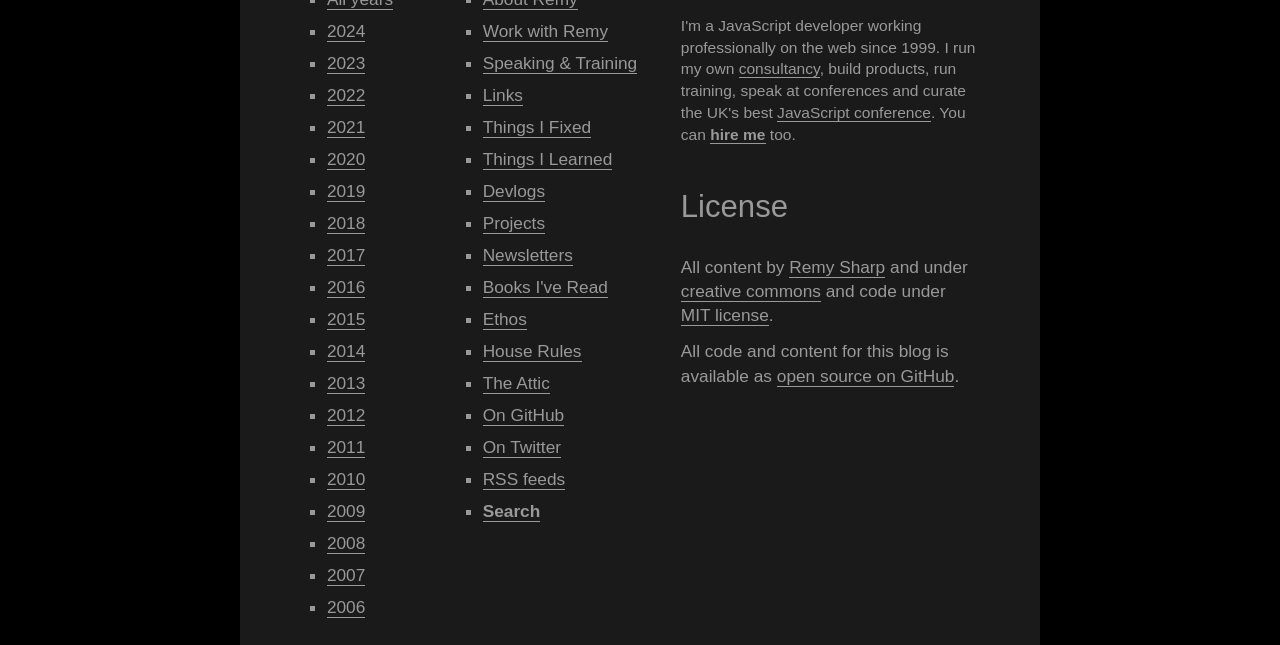Pinpoint the bounding box coordinates of the clickable element to carry out the following instruction: "Click on 2024."

[0.255, 0.032, 0.285, 0.065]